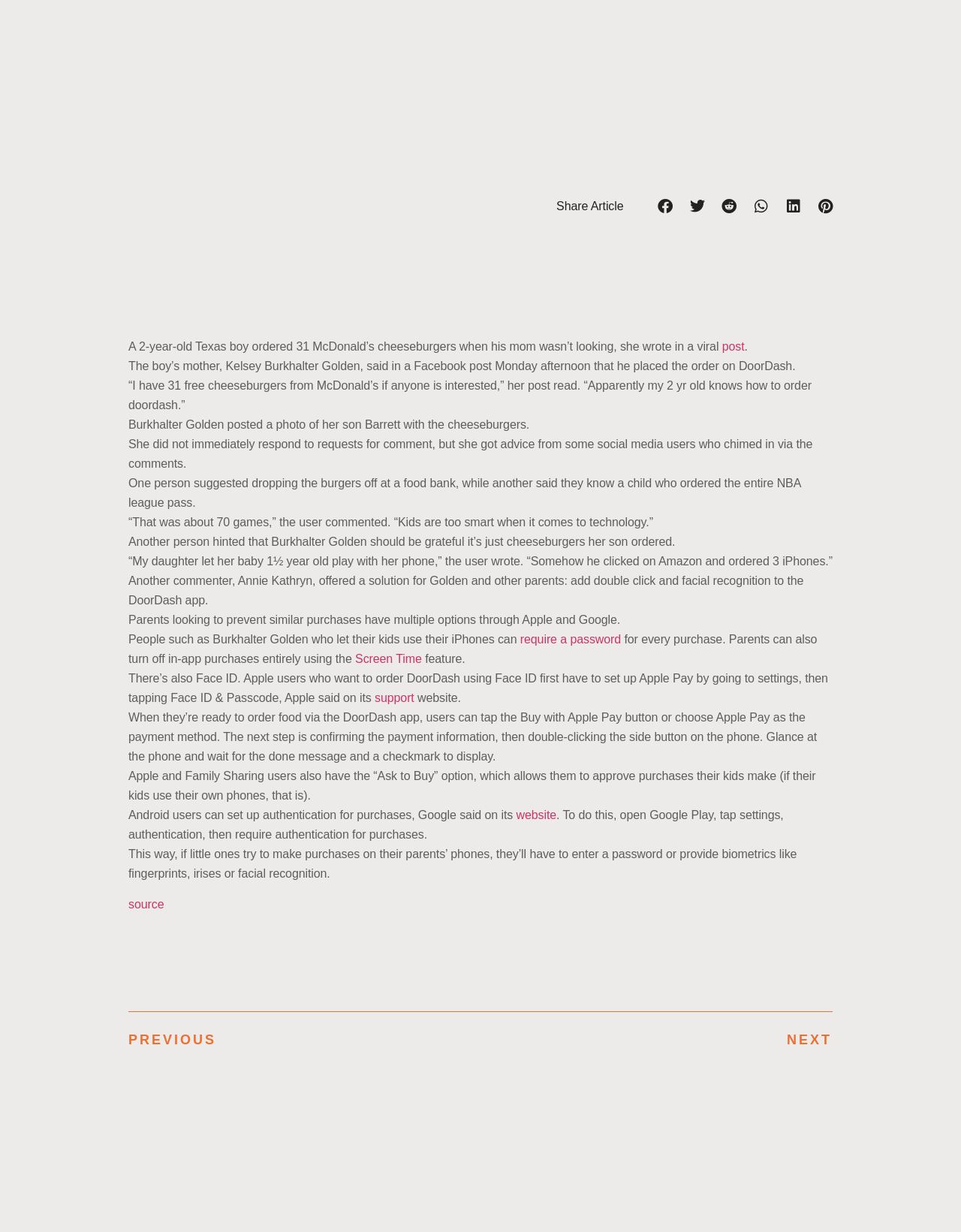Give a concise answer of one word or phrase to the question: 
What is the name of the boy who ordered the cheeseburgers?

Barrett